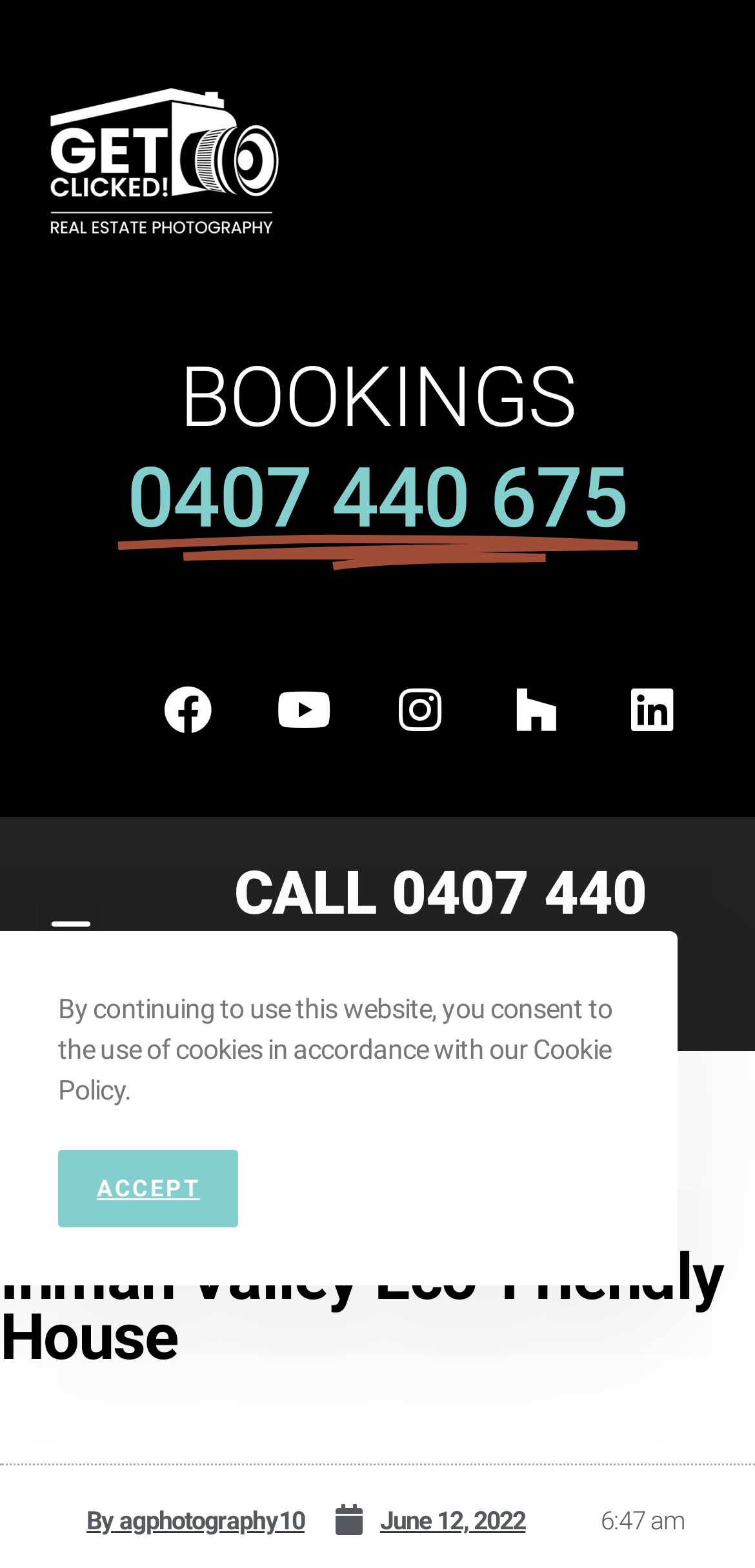Determine the bounding box coordinates of the clickable region to carry out the instruction: "Call the real estate photographer".

[0.244, 0.546, 0.856, 0.645]